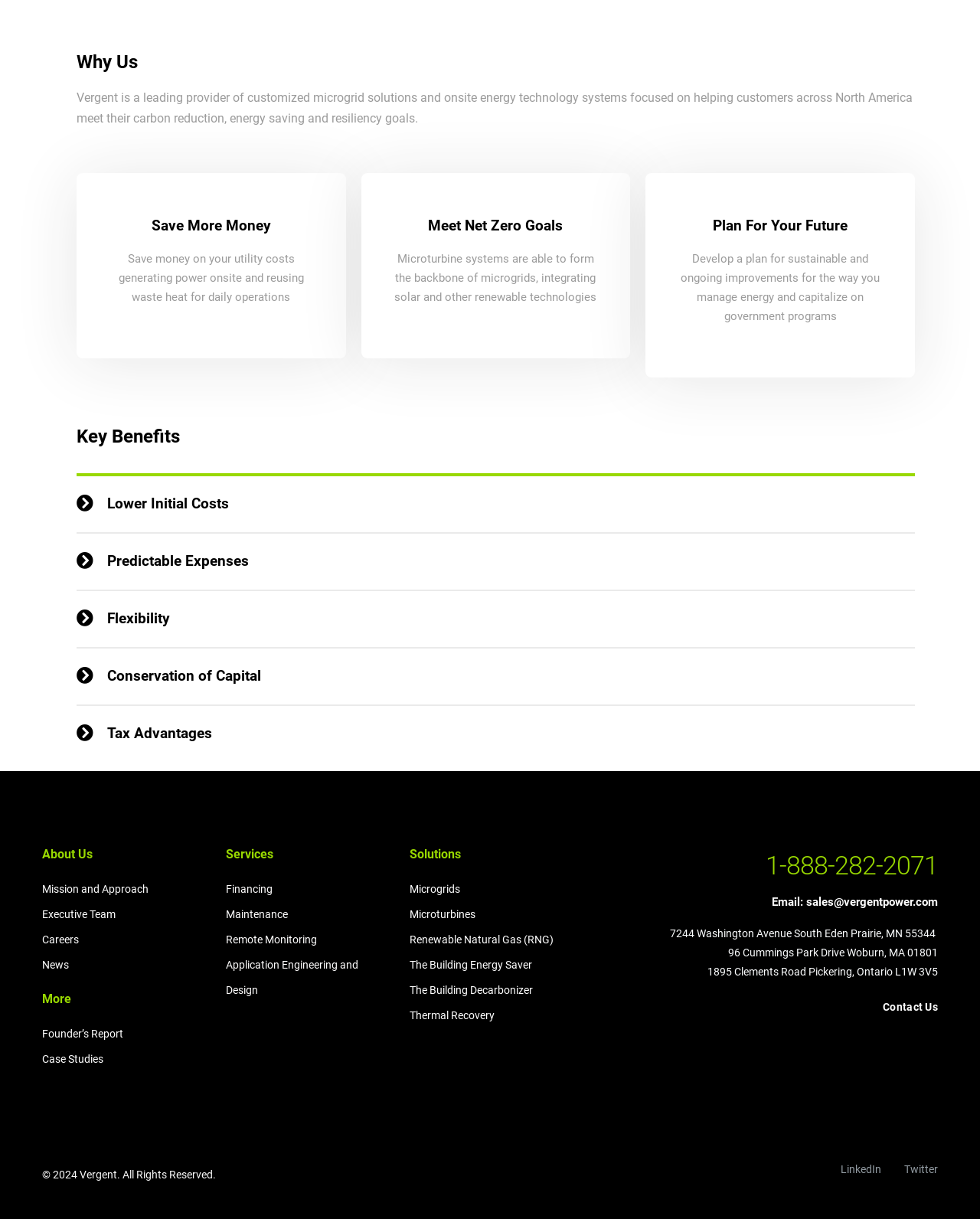Please identify the coordinates of the bounding box for the clickable region that will accomplish this instruction: "Click on 'Microgrids'".

[0.418, 0.724, 0.47, 0.734]